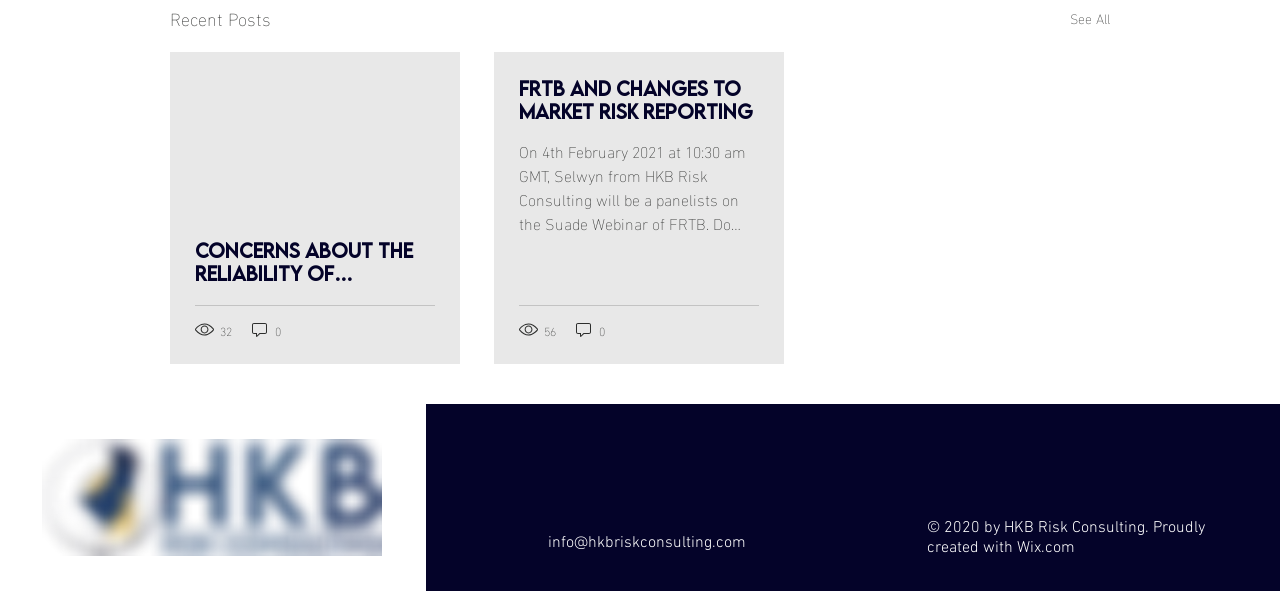How many views does the second article have? Based on the image, give a response in one word or a short phrase.

56 views